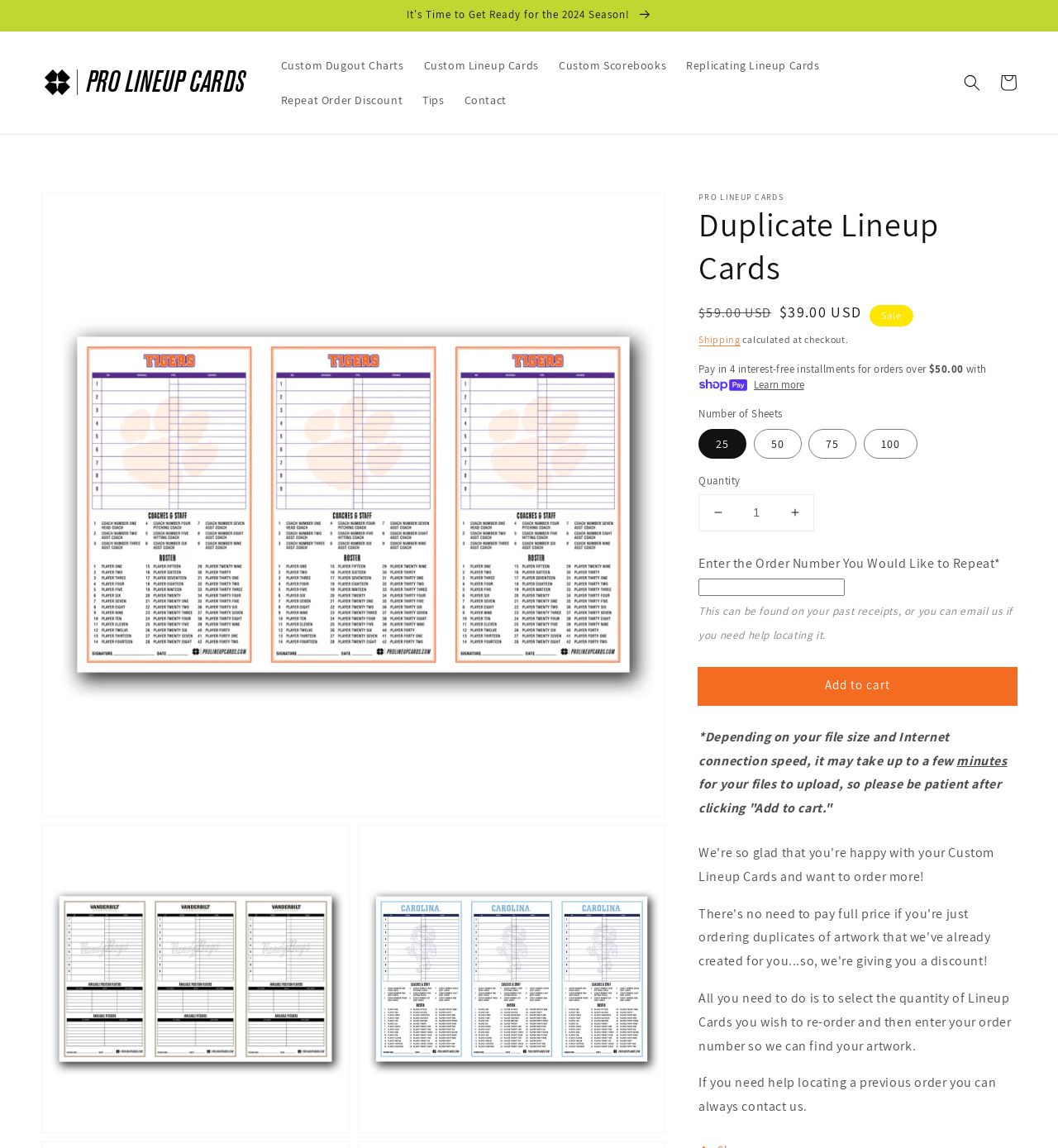What is the regular price of the product?
Can you provide a detailed and comprehensive answer to the question?

I found the answer by examining the 'Regular price' section, which displays the original price of the product as '$59.00 USD'.